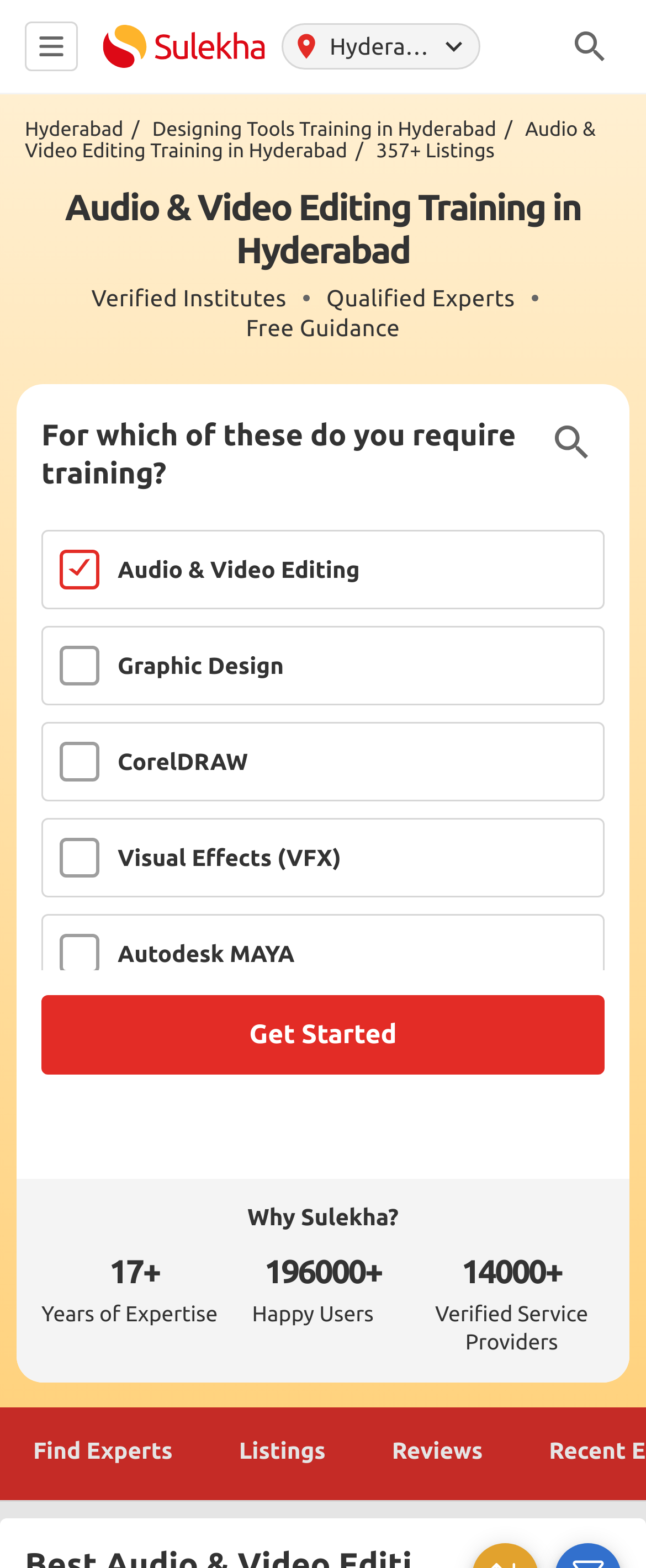Give a detailed account of the webpage.

This webpage is about Audio and Video Editing courses in Hyderabad, provided by Sulekha. At the top, there is a logo of Sulekha, accompanied by a few icons and the city name "Hyderabad". Below this, there are three horizontal sections of links, with the first section having links to Hyderabad, Designing Tools Training, and Audio & Video Editing Training. The second section has a heading "Audio & Video Editing Training in Hyderabad" and a static text "357+ Listings". The third section has three static texts: "Verified Institutes", "Qualified Experts", and "Free Guidance".

Further down, there is a heading "For which of these do you require training?" followed by a series of checkboxes for different courses, including Audio & Video Editing, Graphic Design, CorelDRAW, and others. Below the checkboxes, there is a "Get Started" button.

On the right side of the page, there is a section with the heading "Why Sulekha?" and some statistics, including "17+ Years of Expertise", "196000+ Happy Users", "14000+ Verified Service Providers". At the bottom of the page, there are three links: "Find Experts", "Listings", and "Reviews".